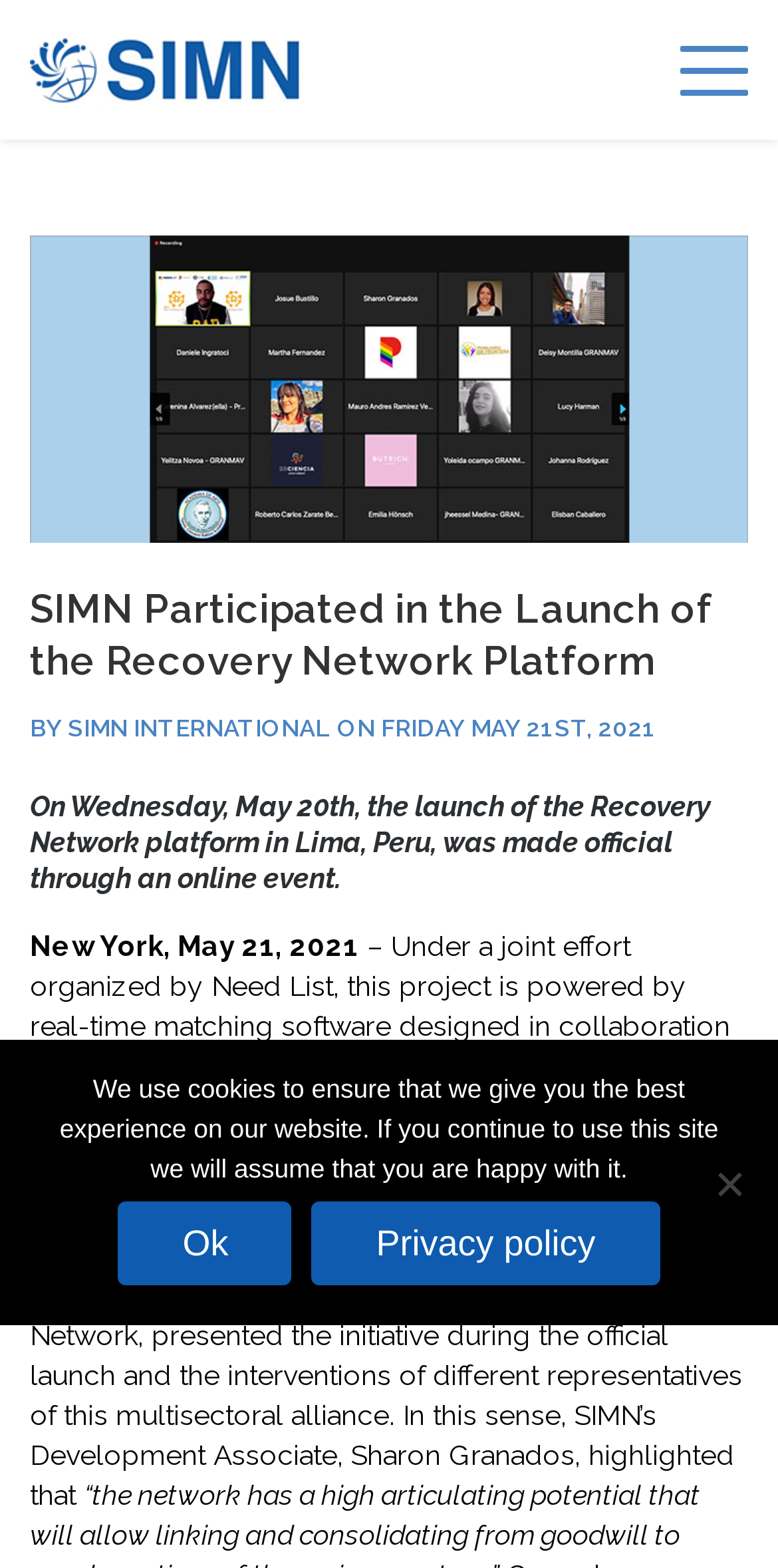Answer the question below using just one word or a short phrase: 
What is the name of the organization mentioned in the logo?

Scalabrini International